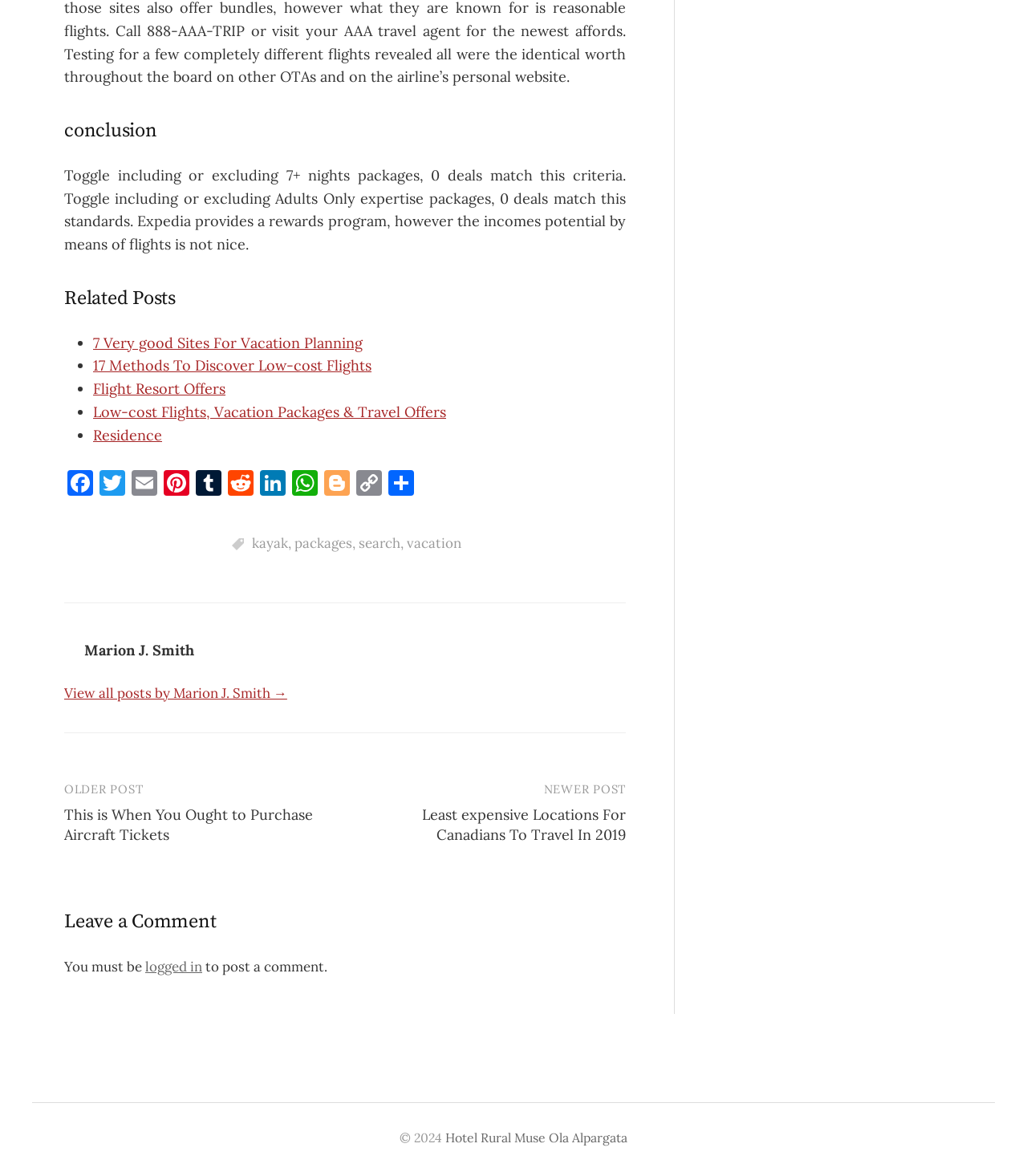Please find the bounding box for the UI element described by: "Email".

[0.125, 0.4, 0.156, 0.425]